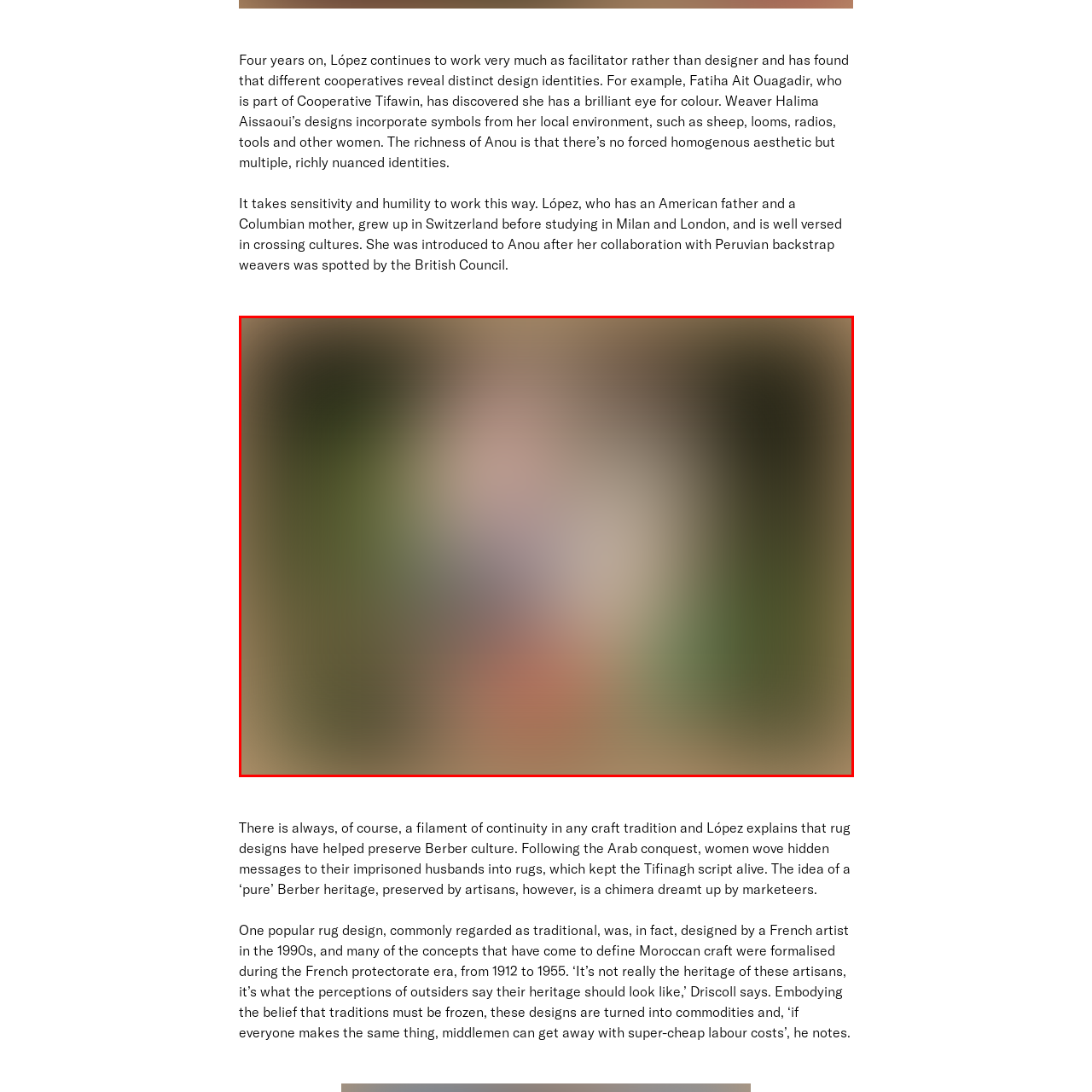What do the designs in the image reflect?  
Pay attention to the image within the red frame and give a detailed answer based on your observations from the image.

The caption explains that each design in the image reflects the ongoing journey of artisans, where every design tells a story informed by cultural heritage, sensitivity, and creativity, emphasizing the importance of preserving individual artistic expression.